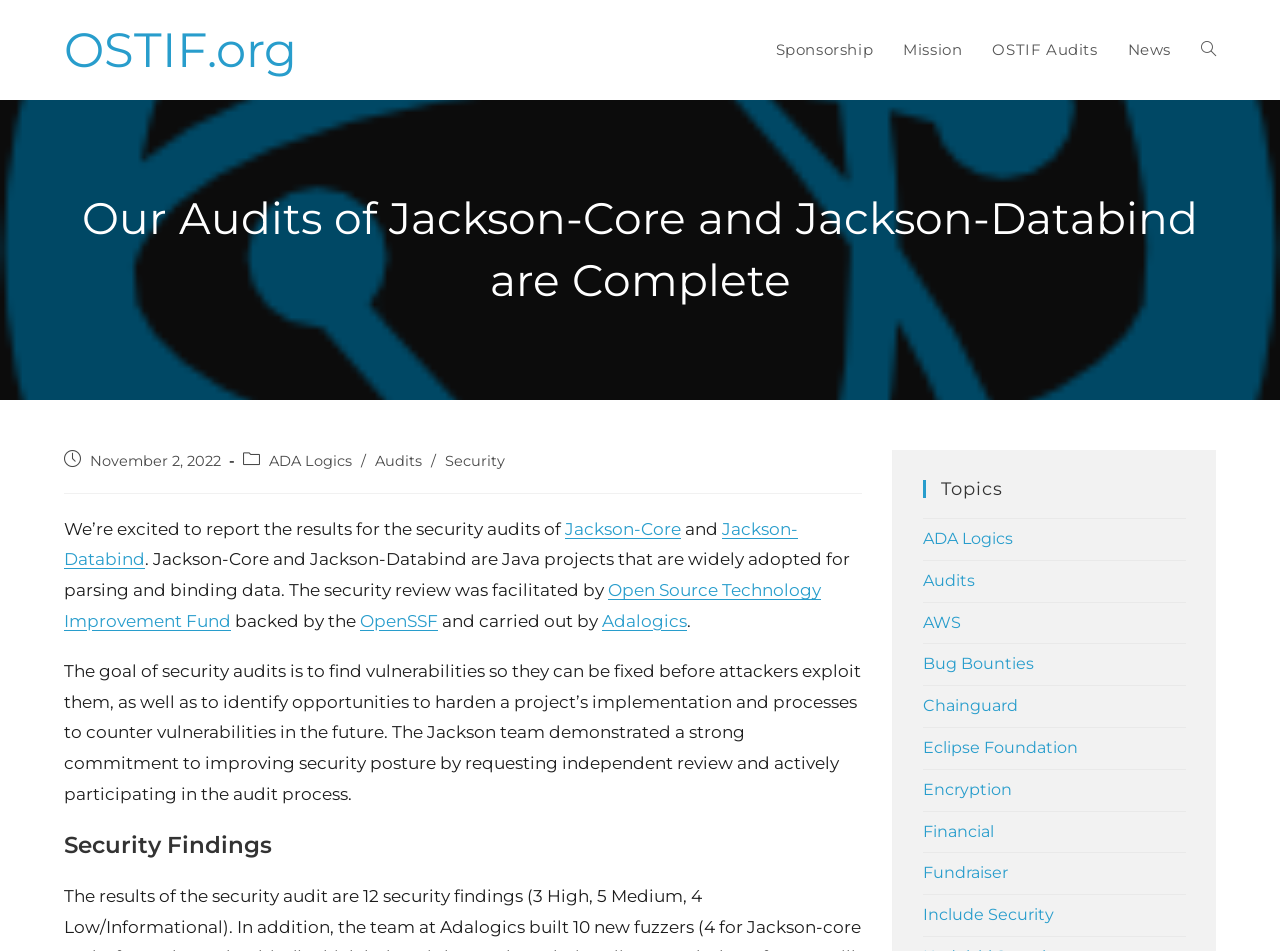Locate the bounding box coordinates of the clickable element to fulfill the following instruction: "Learn more about ADA Logics". Provide the coordinates as four float numbers between 0 and 1 in the format [left, top, right, bottom].

[0.21, 0.475, 0.275, 0.494]